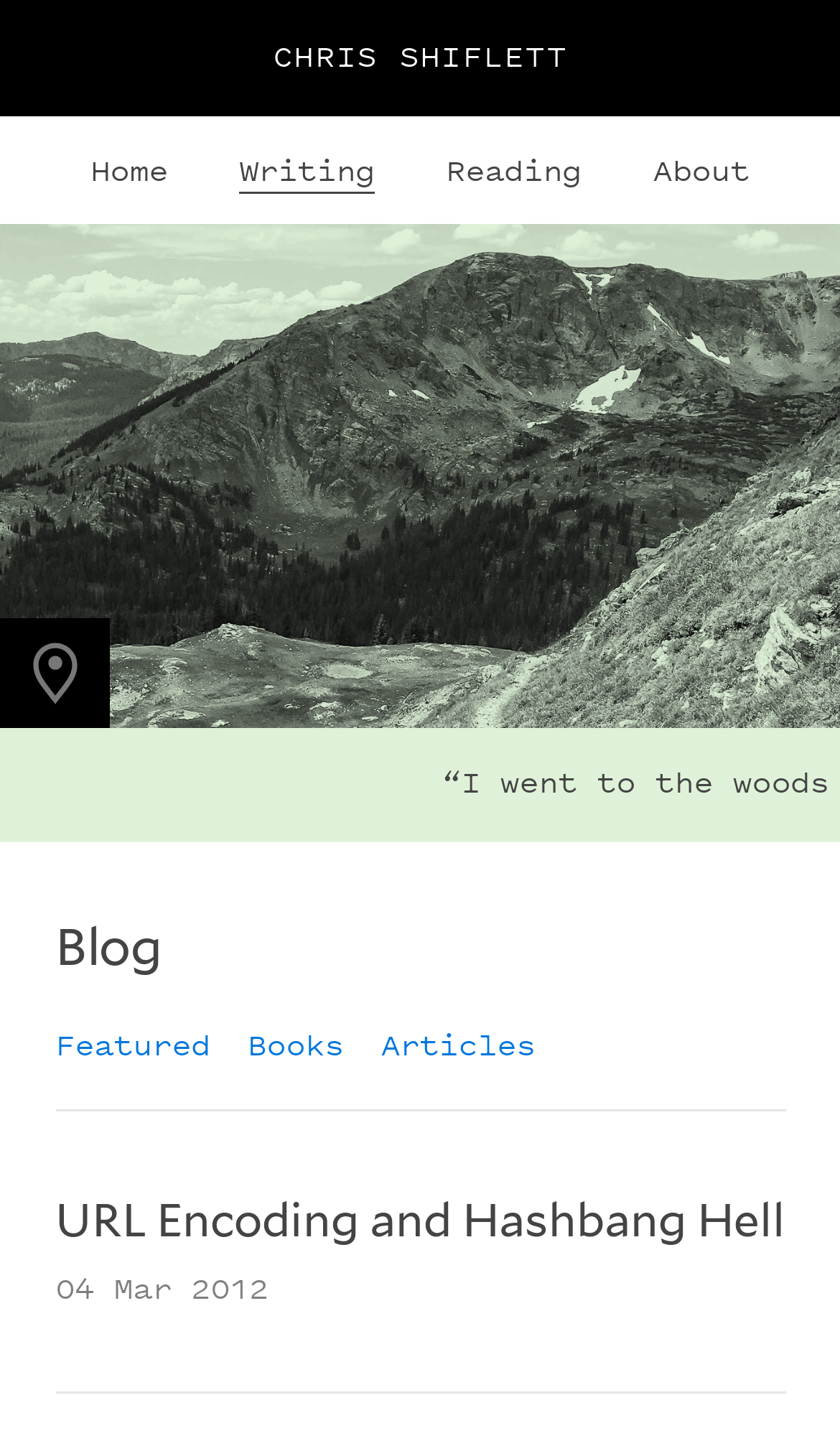Provide a one-word or brief phrase answer to the question:
What are the categories of content on this website?

Home, Writing, Reading, About, Blog, Featured, Books, Articles